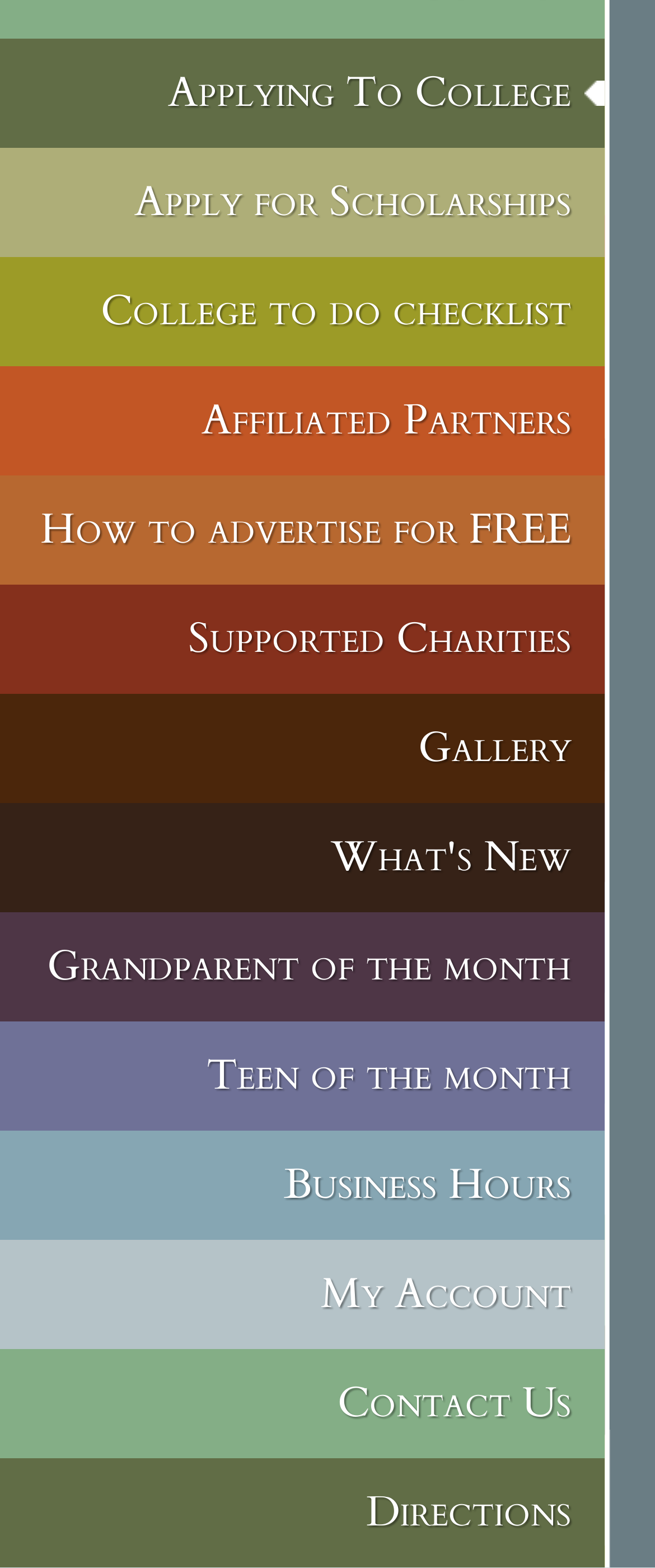How many links are there on the webpage?
Using the image as a reference, answer with just one word or a short phrase.

12